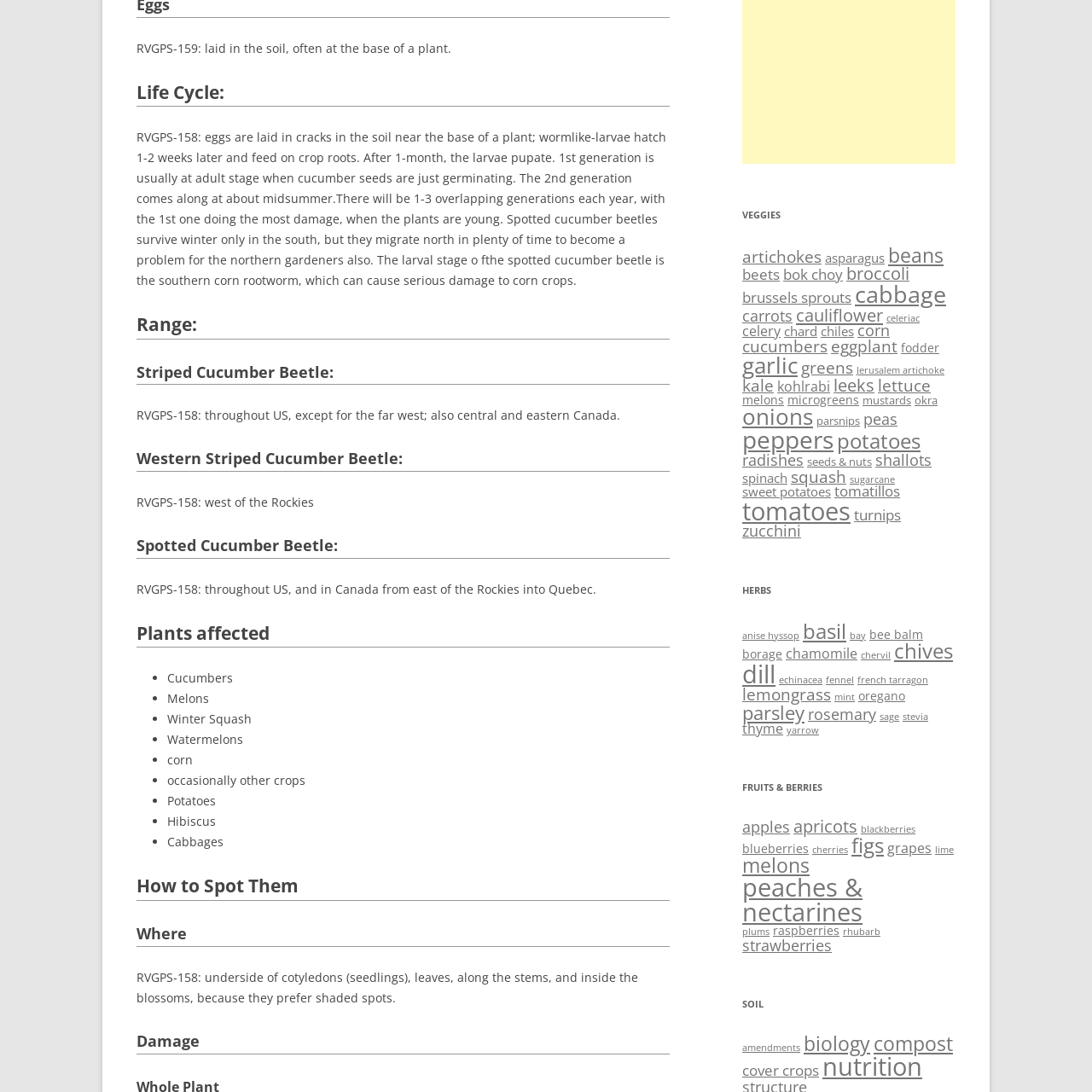What is the life cycle of the spotted cucumber beetle?
Can you give a detailed and elaborate answer to the question?

According to the webpage, the life cycle of the spotted cucumber beetle consists of four stages: eggs, larvae, pupae, and adult. The eggs are laid in cracks in the soil near the base of a plant, and the larvae hatch after 1-2 weeks. The larvae feed on crop roots and then pupate after a month. The adult stage is reached when the cucumber seeds are just germinating.